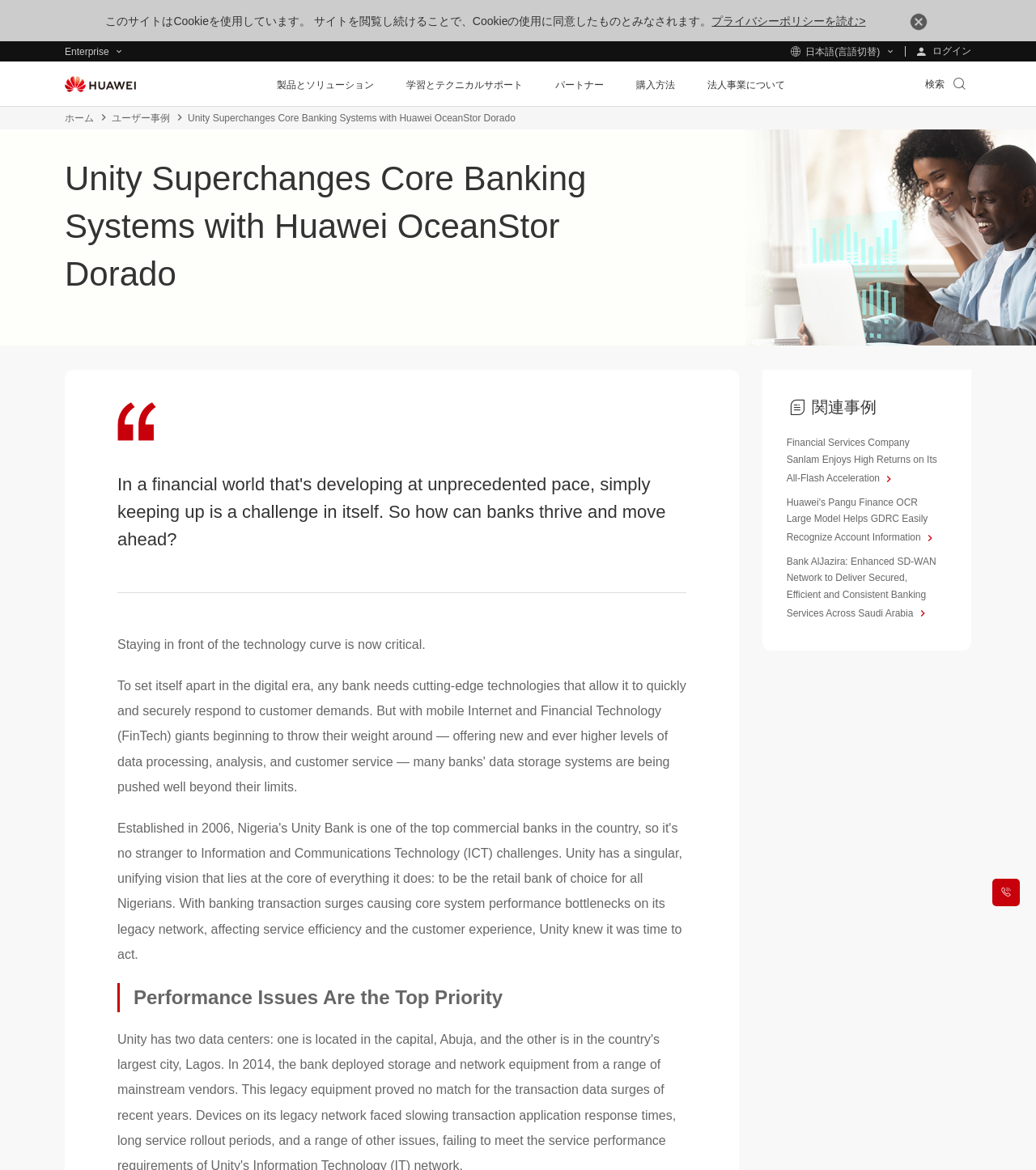Please locate the bounding box coordinates for the element that should be clicked to achieve the following instruction: "Read the case study of Sanlam". Ensure the coordinates are given as four float numbers between 0 and 1, i.e., [left, top, right, bottom].

[0.759, 0.372, 0.914, 0.418]